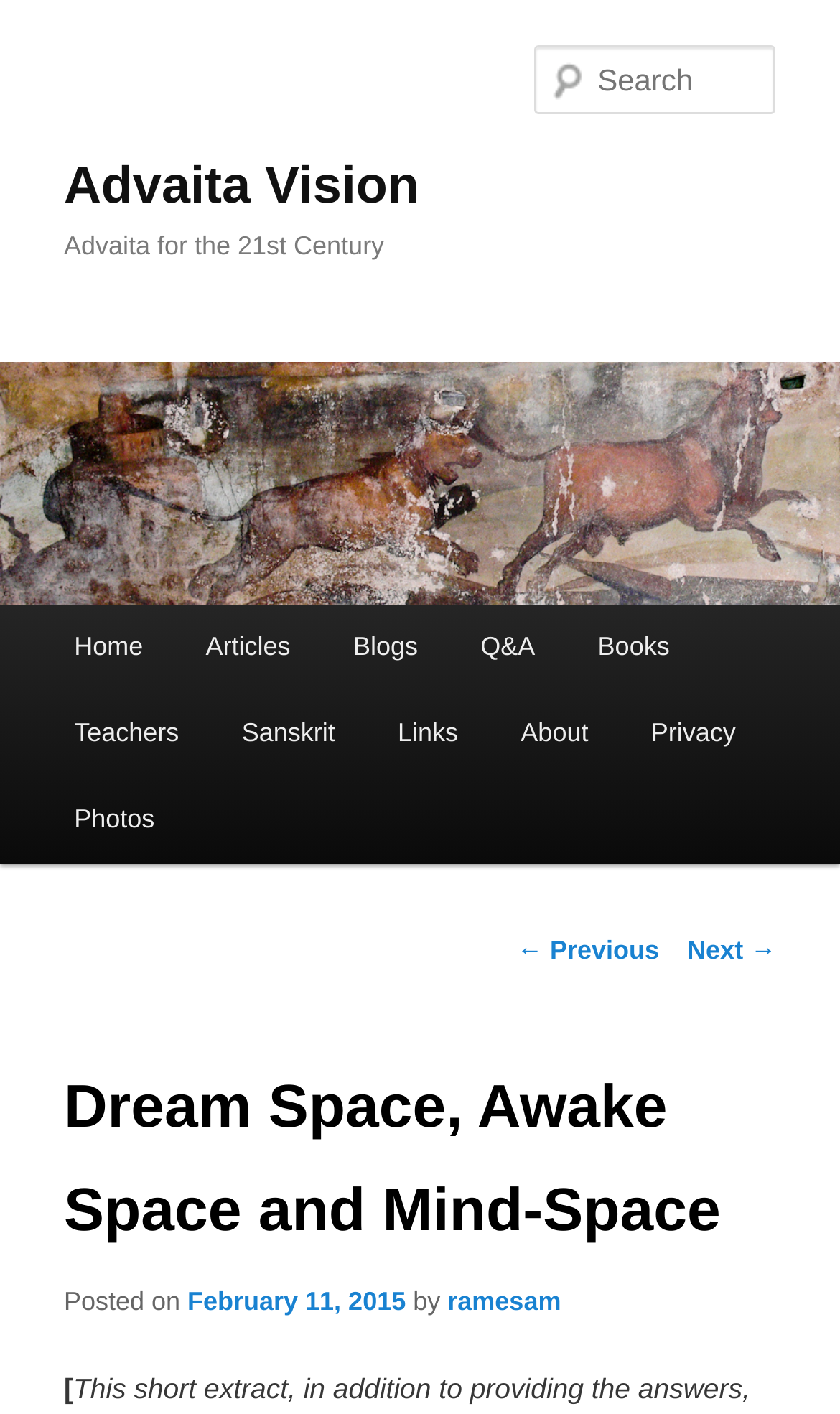How many main menu items are there?
Using the image as a reference, deliver a detailed and thorough answer to the question.

The main menu items can be found under the heading element 'Main menu' with bounding box coordinates [0.0, 0.428, 0.003, 0.429]. There are 9 link elements that are children of this element, namely 'Home', 'Blogs', 'Q&A', 'Teachers', 'Sanskrit', 'Links', 'About', 'Privacy', and 'Photos'.